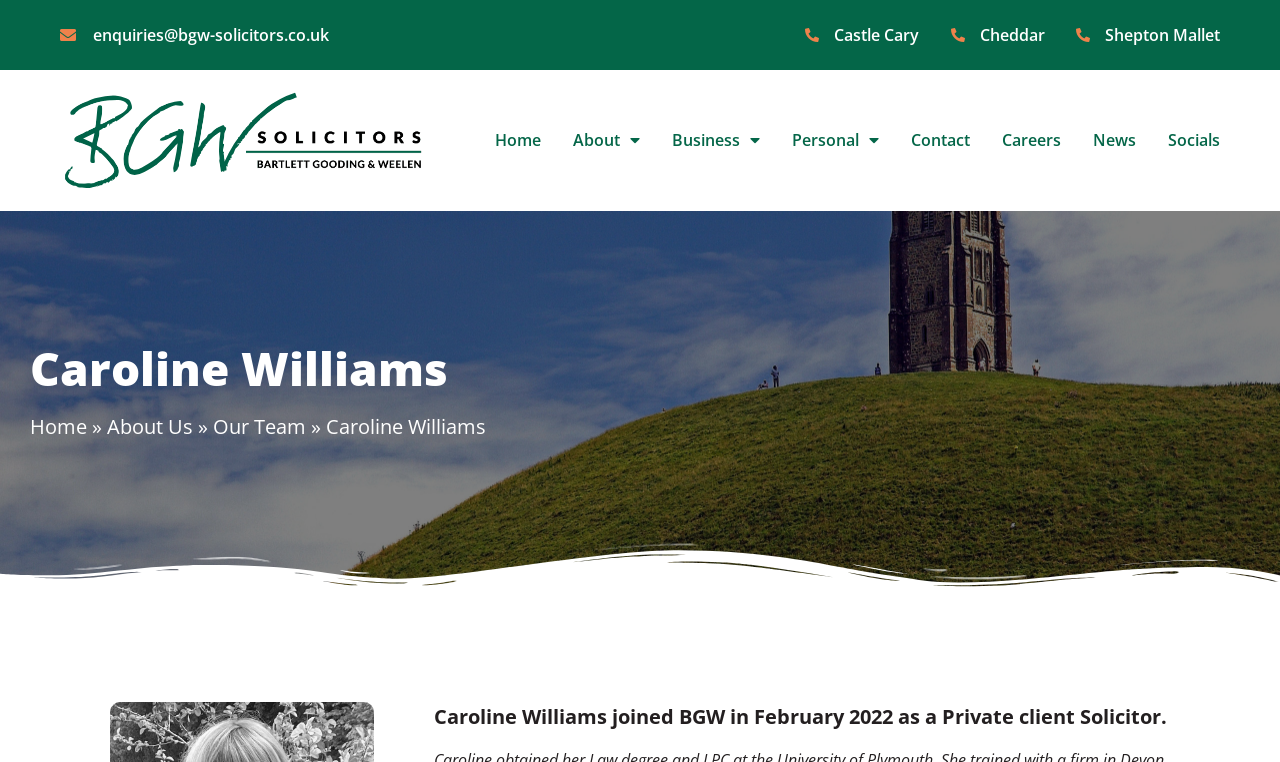Please locate the bounding box coordinates of the element that should be clicked to complete the given instruction: "Explore the 'Personal' services".

[0.606, 0.154, 0.699, 0.215]